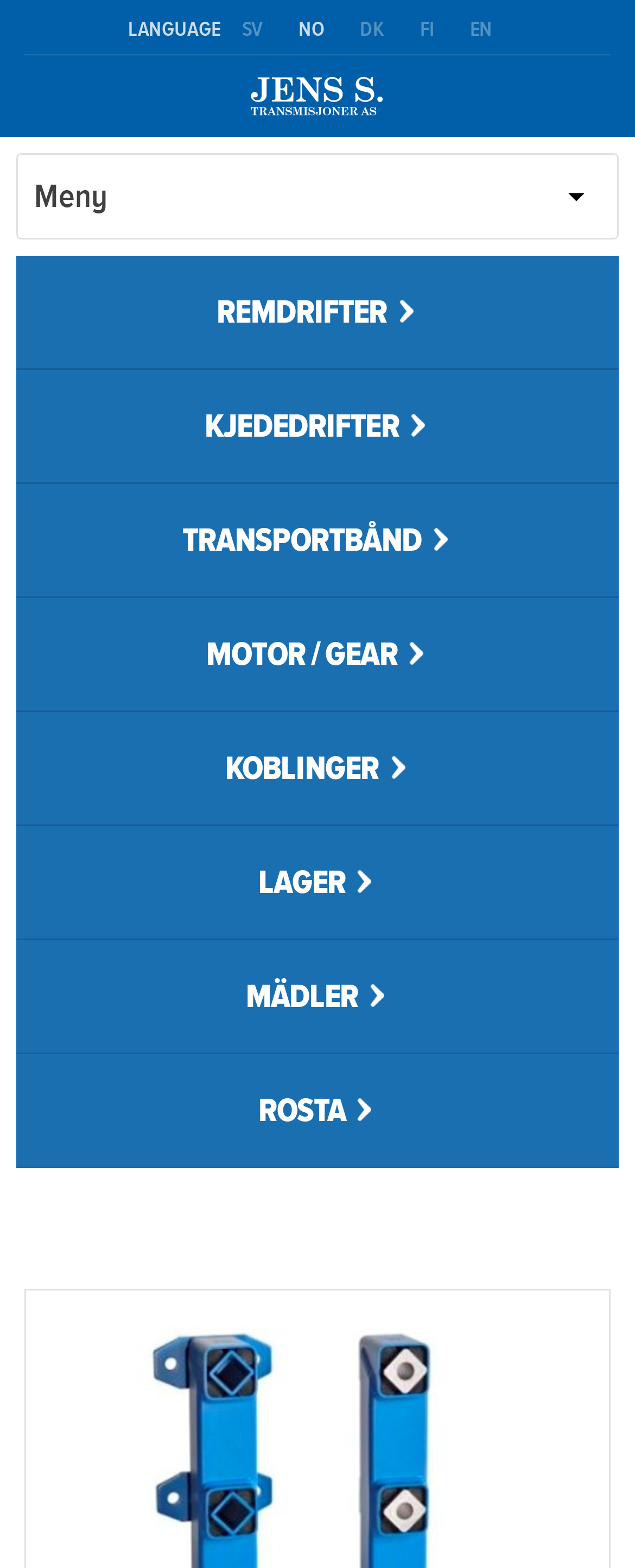Please identify the bounding box coordinates for the region that you need to click to follow this instruction: "Follow on Facebook".

None